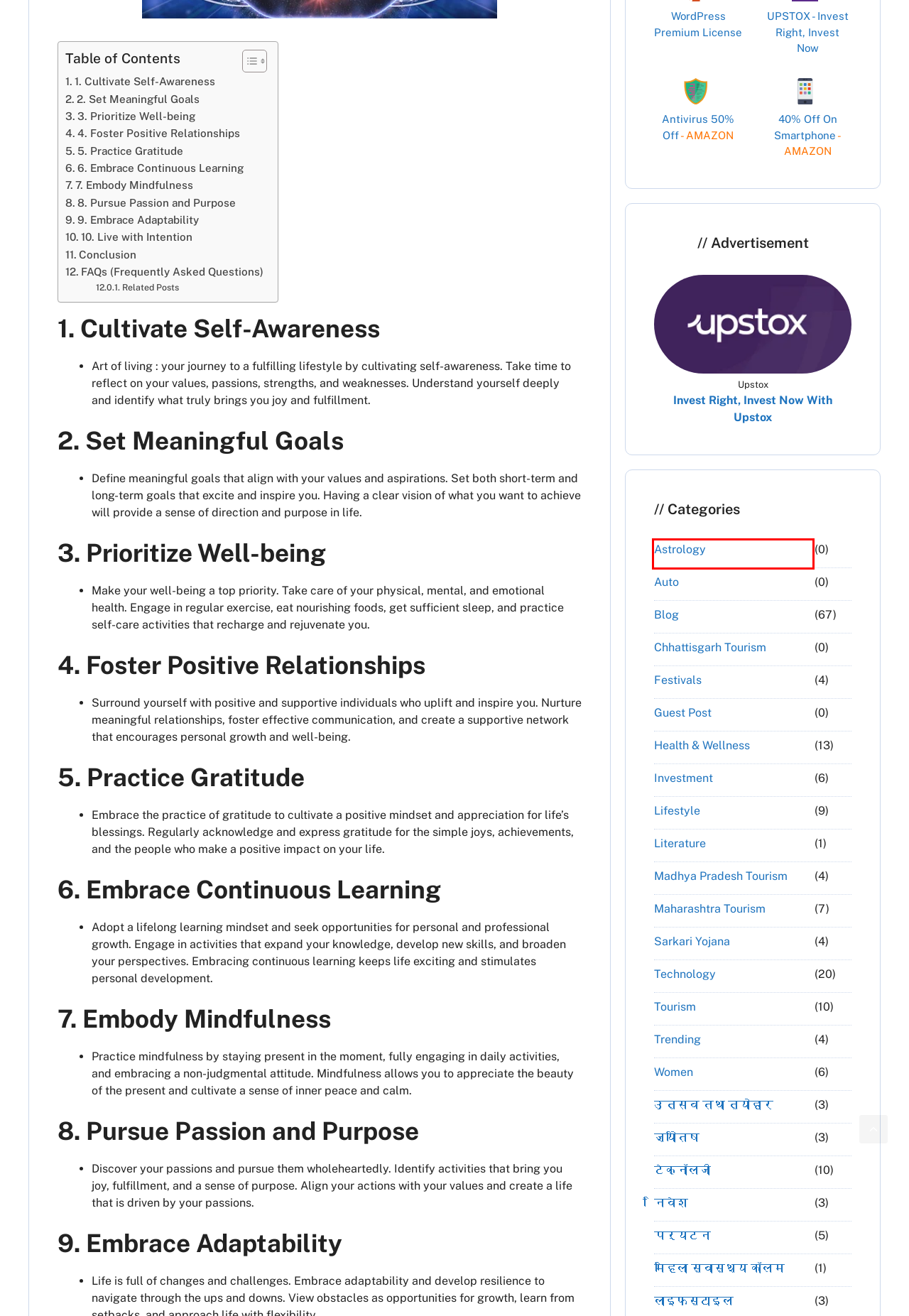You are provided a screenshot of a webpage featuring a red bounding box around a UI element. Choose the webpage description that most accurately represents the new webpage after clicking the element within the red bounding box. Here are the candidates:
A. Technology - centralindiatimes.com
B. निवेश - centralindiatimes.com
C. पर्यटन - centralindiatimes.com
D. टेक्नॉलजी - centralindiatimes.com
E. Lifestyle - centralindiatimes.com
F. Astrology - centralindiatimes.com
G. Women - centralindiatimes.com
H. Guest Post - centralindiatimes.com

F